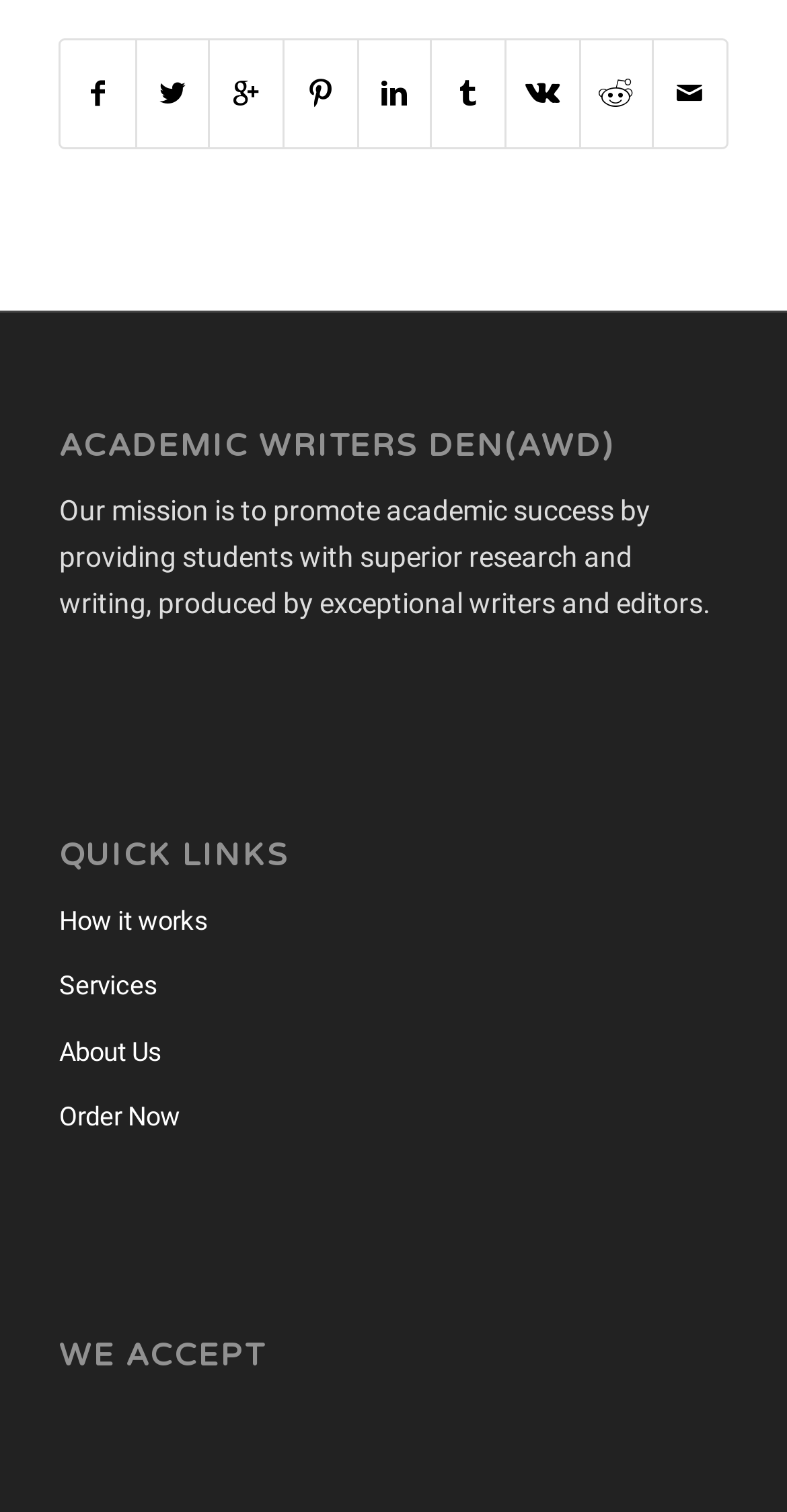Respond to the following query with just one word or a short phrase: 
How many links are there under QUICK LINKS?

4